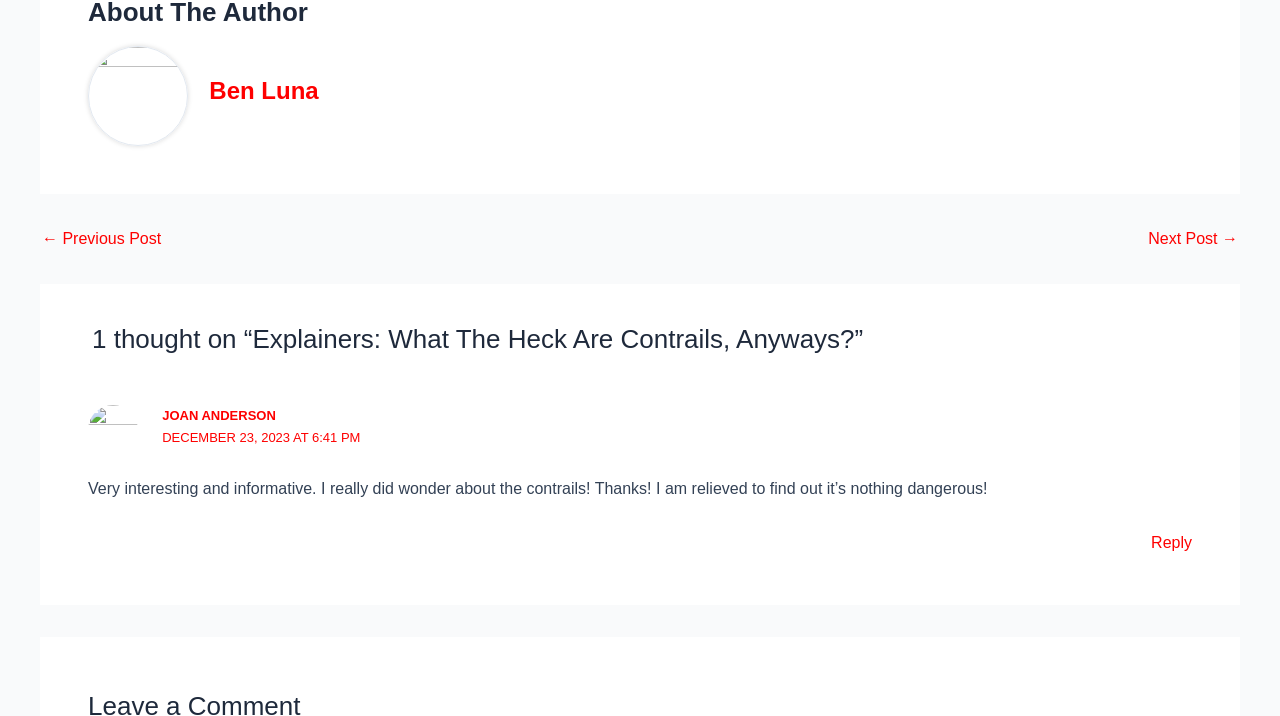Carefully observe the image and respond to the question with a detailed answer:
Where can you navigate to?

I found the navigation section with links '← Previous Post' and 'Next Post →', which suggests that you can navigate to the previous post or the next post.